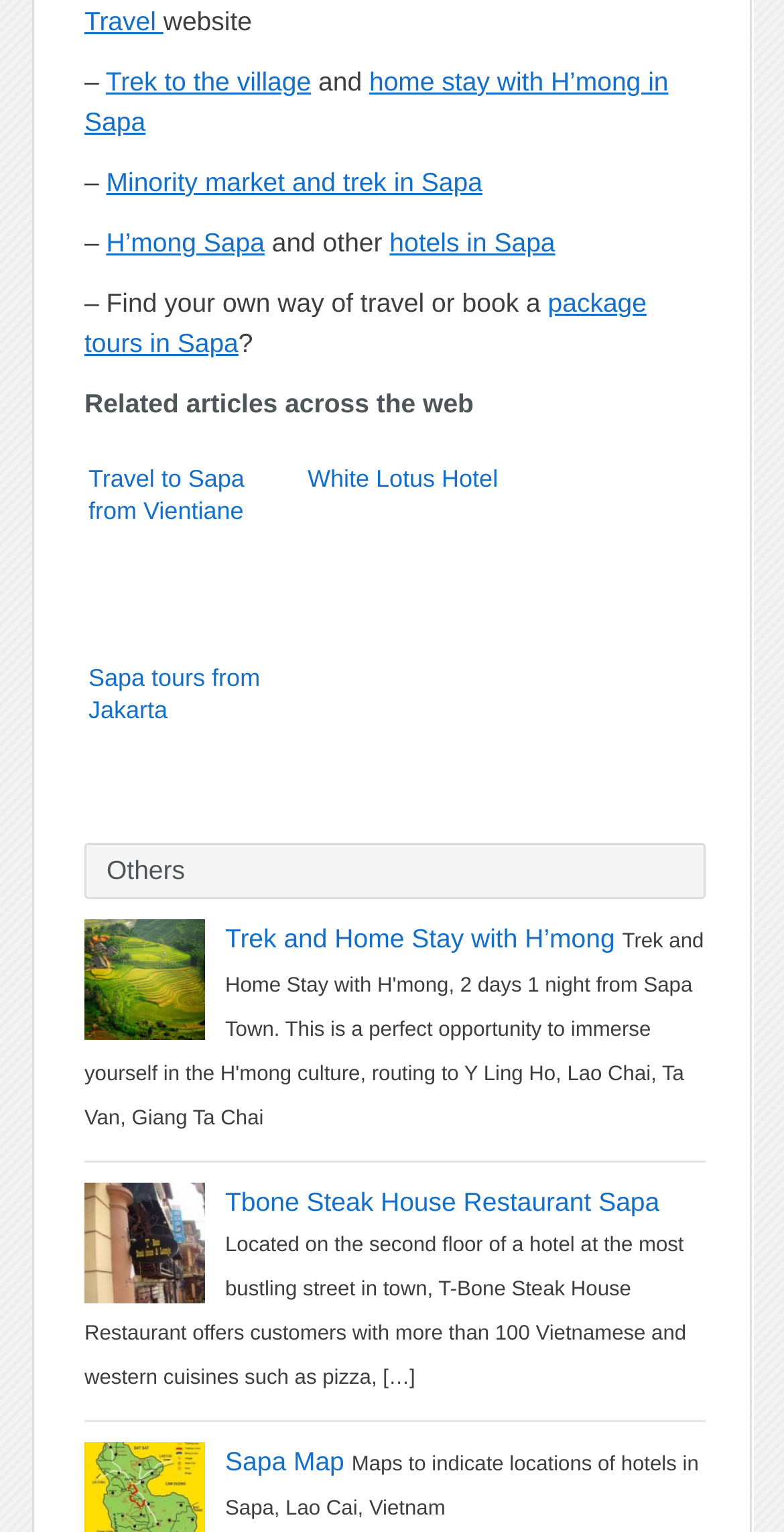Please locate the bounding box coordinates of the element that should be clicked to achieve the given instruction: "Click on 'Trek to the village'".

[0.135, 0.038, 0.397, 0.058]